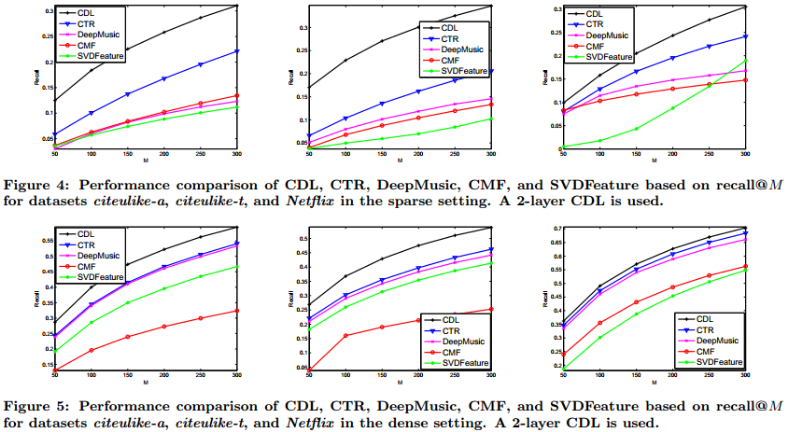How many recommendation methods are compared?
Look at the image and answer with only one word or phrase.

5